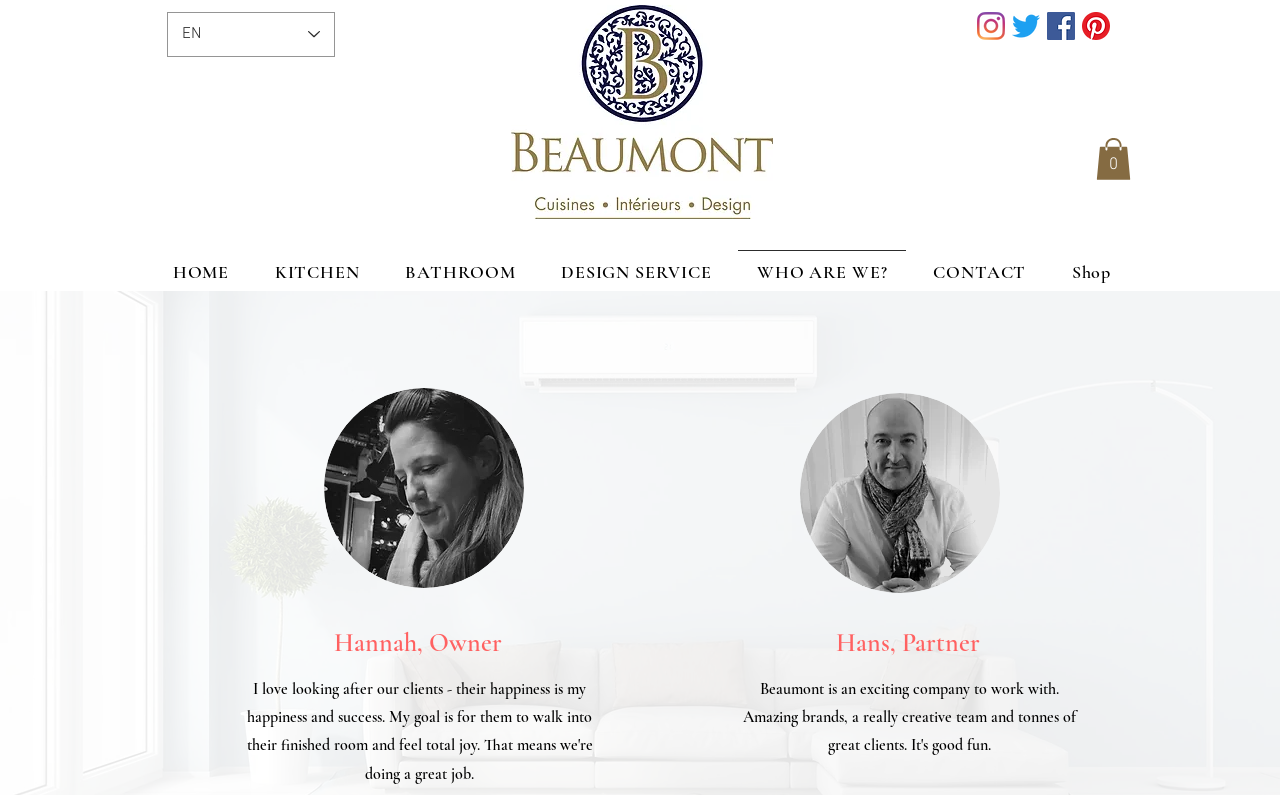Can you pinpoint the bounding box coordinates for the clickable element required for this instruction: "Select a language"? The coordinates should be four float numbers between 0 and 1, i.e., [left, top, right, bottom].

[0.13, 0.015, 0.262, 0.072]